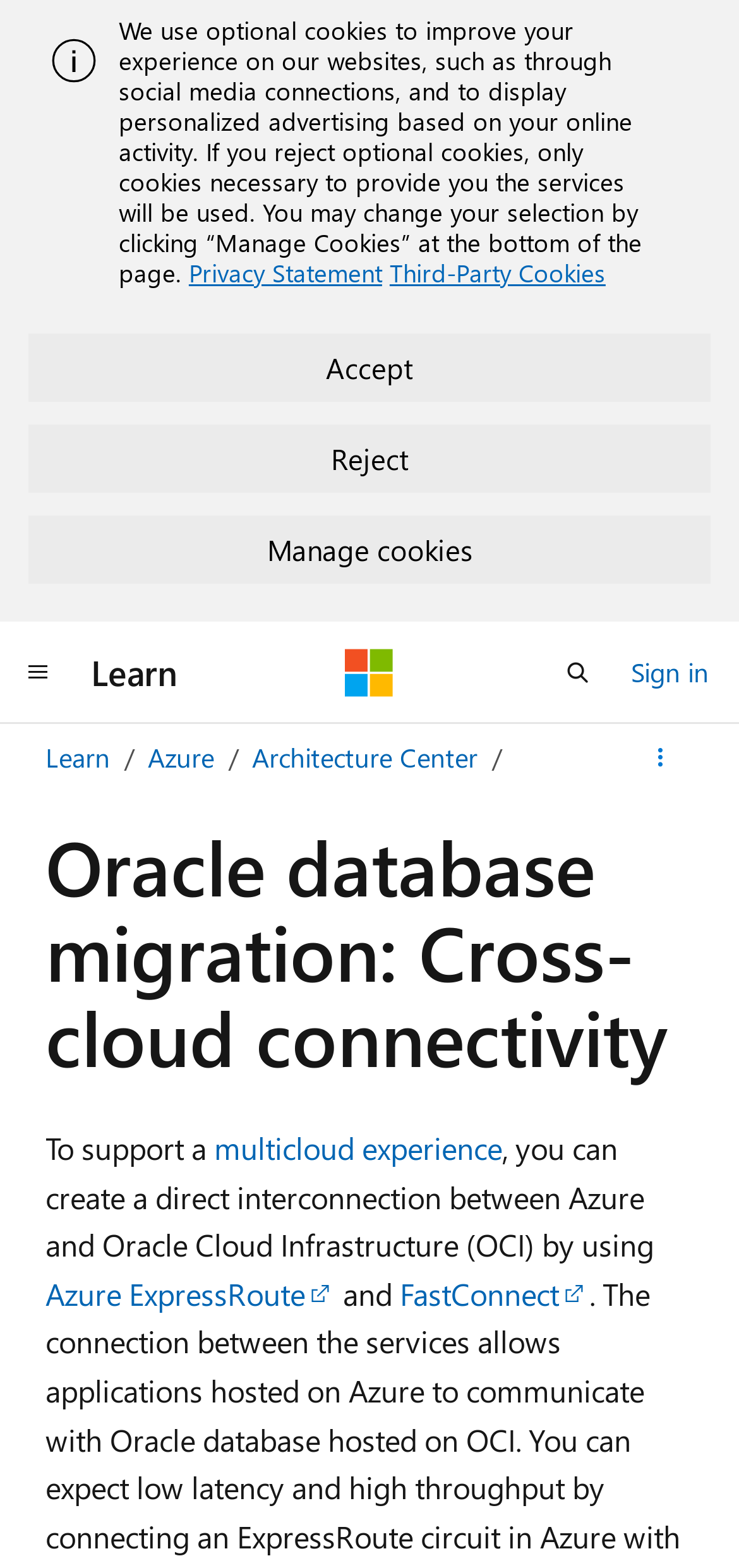Specify the bounding box coordinates of the area that needs to be clicked to achieve the following instruction: "Search on the website".

[0.731, 0.407, 0.833, 0.45]